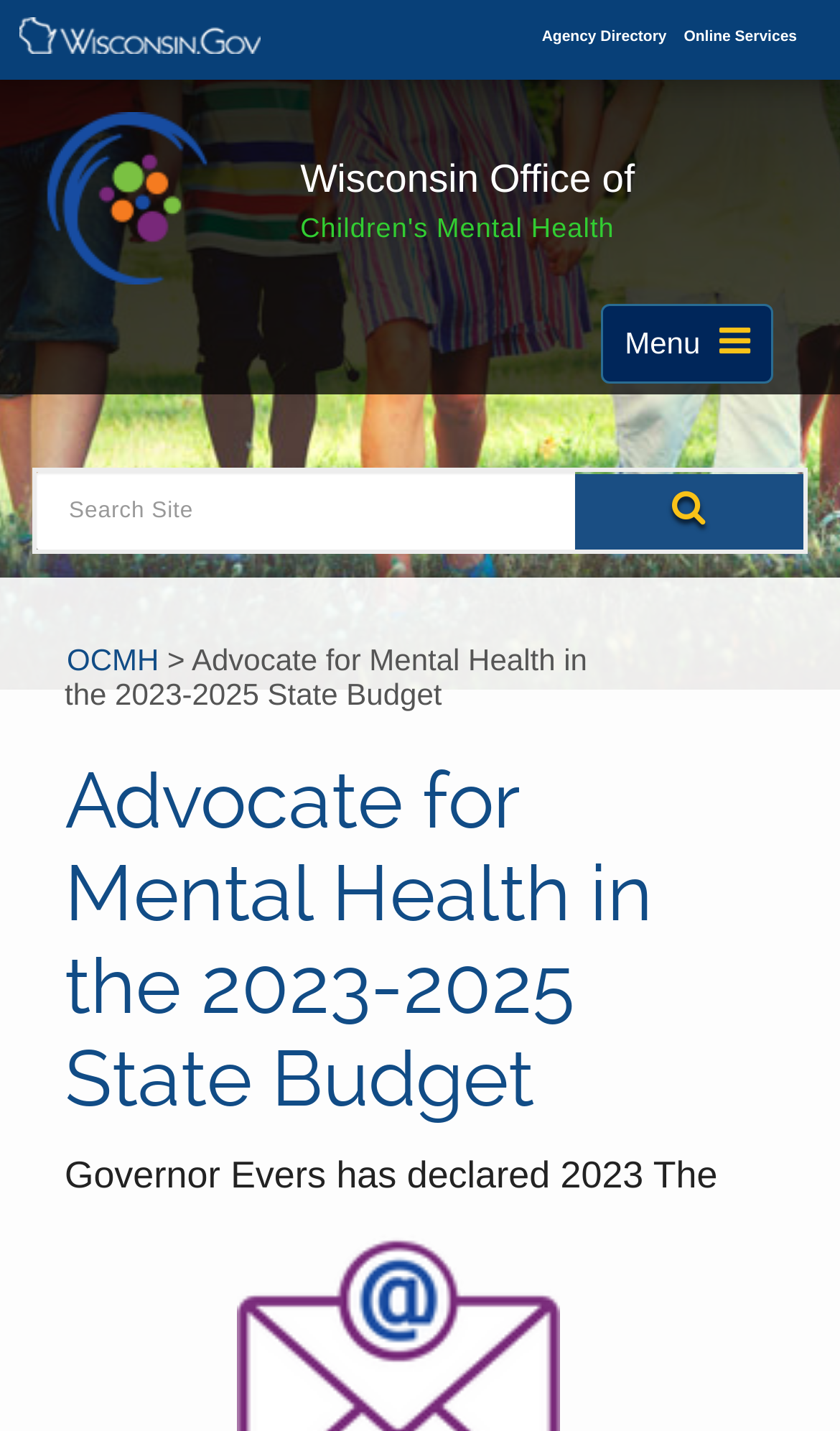Please determine the bounding box coordinates for the UI element described as: "Search Site".

[0.685, 0.331, 0.956, 0.383]